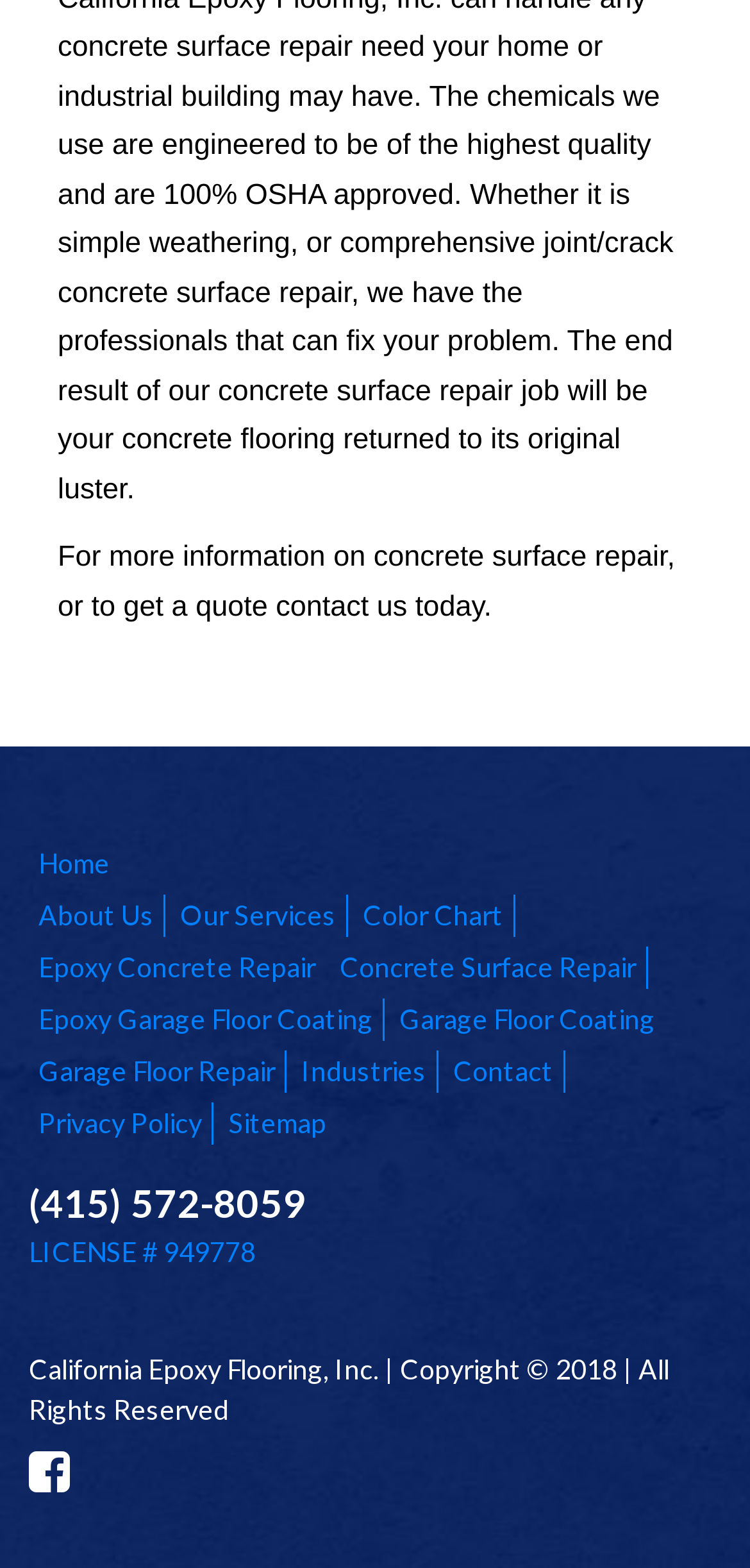What is the phone number of California Epoxy Flooring, Inc.?
Based on the image, please offer an in-depth response to the question.

I found the phone number by looking at the static text element at the bottom of the page, which displays the contact information of the company.